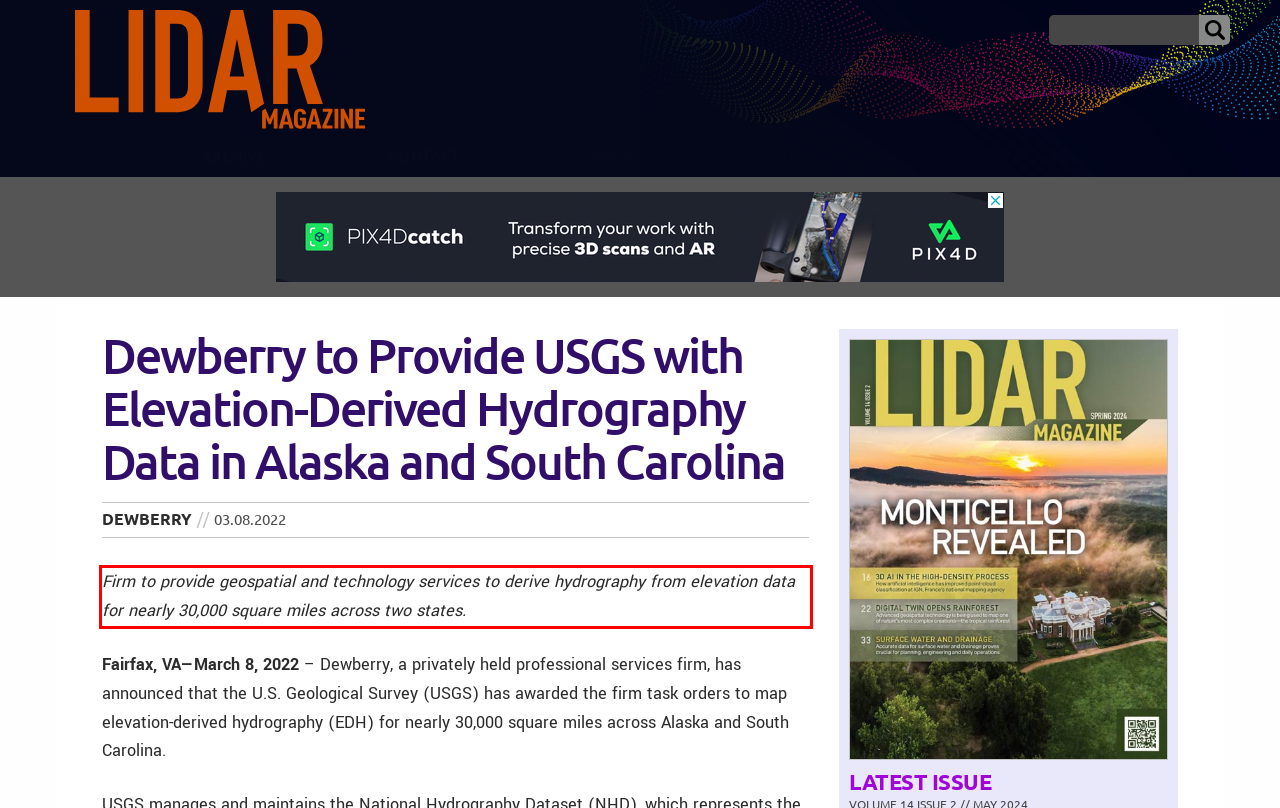Using the webpage screenshot, recognize and capture the text within the red bounding box.

Firm to provide geospatial and technology services to derive hydrography from elevation data for nearly 30,000 square miles across two states.